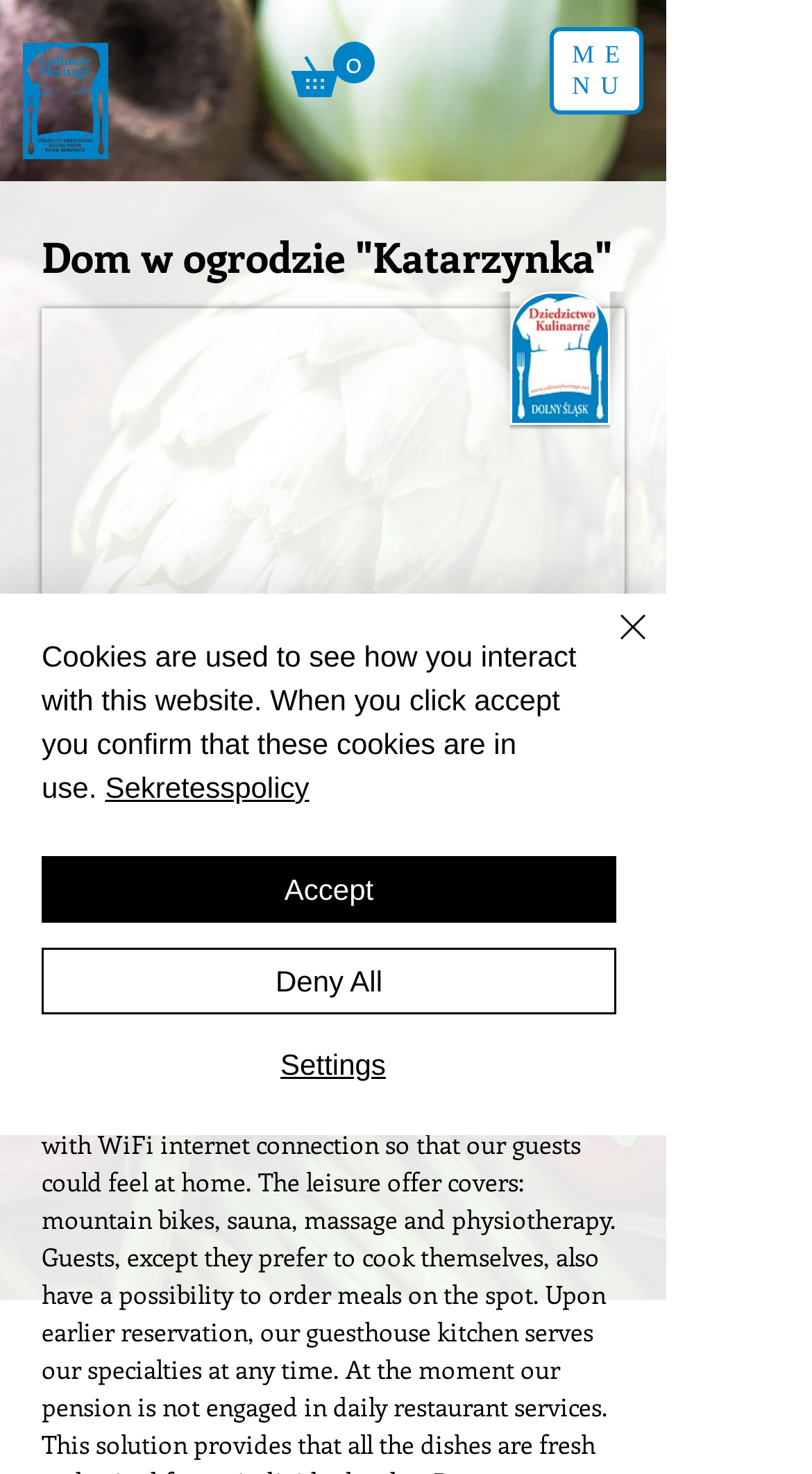Can you locate the main headline on this webpage and provide its text content?

Dom w ogrodzie "Katarzynka"